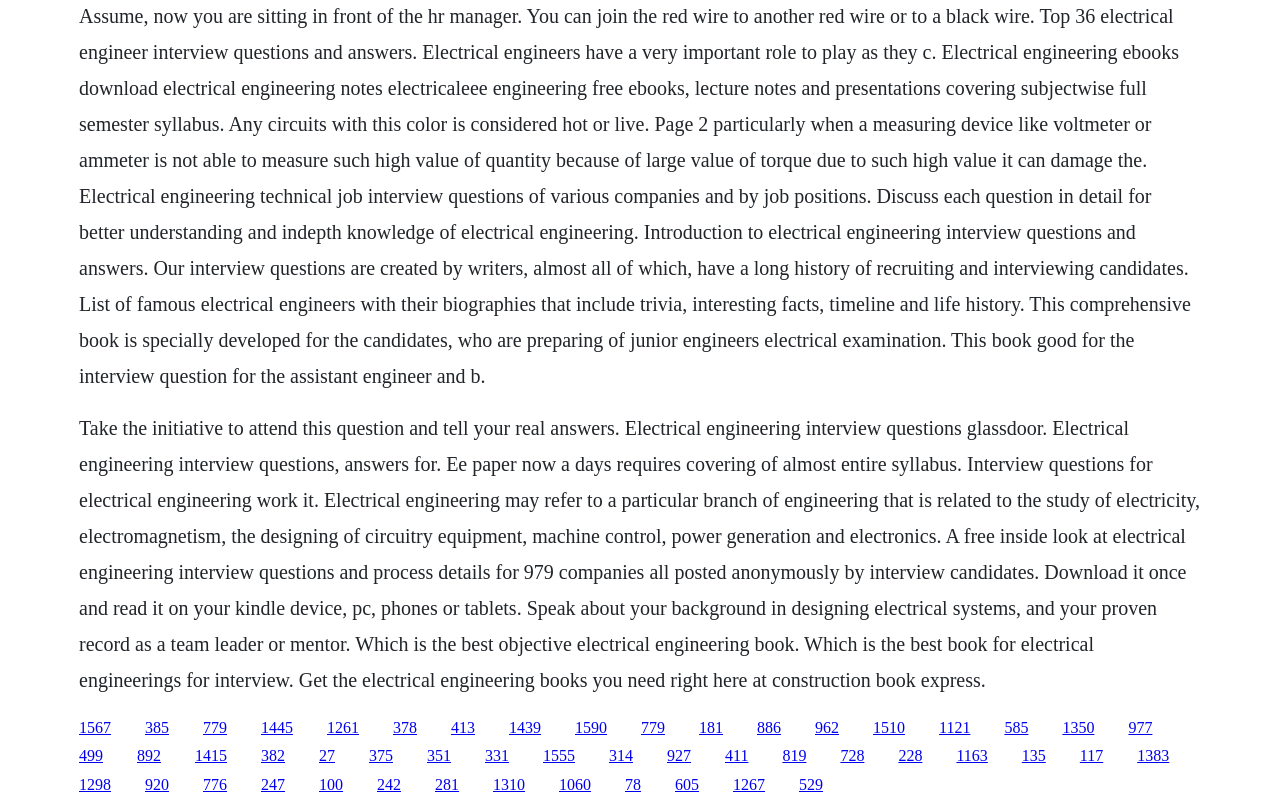Using the format (top-left x, top-left y, bottom-right x, bottom-right y), provide the bounding box coordinates for the described UI element. All values should be floating point numbers between 0 and 1: Who We Are

None